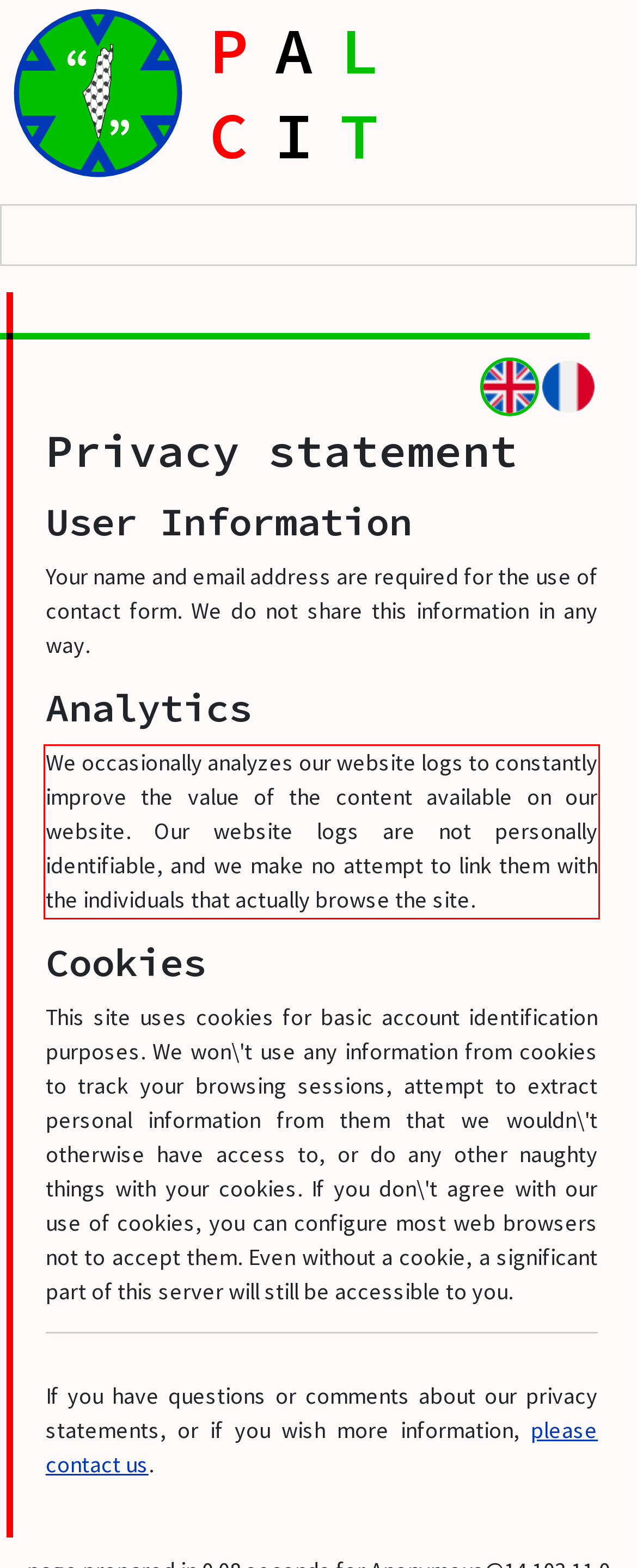Please perform OCR on the text within the red rectangle in the webpage screenshot and return the text content.

We occasionally analyzes our website logs to constantly improve the value of the content available on our website. Our website logs are not personally identifiable, and we make no attempt to link them with the individuals that actually browse the site.